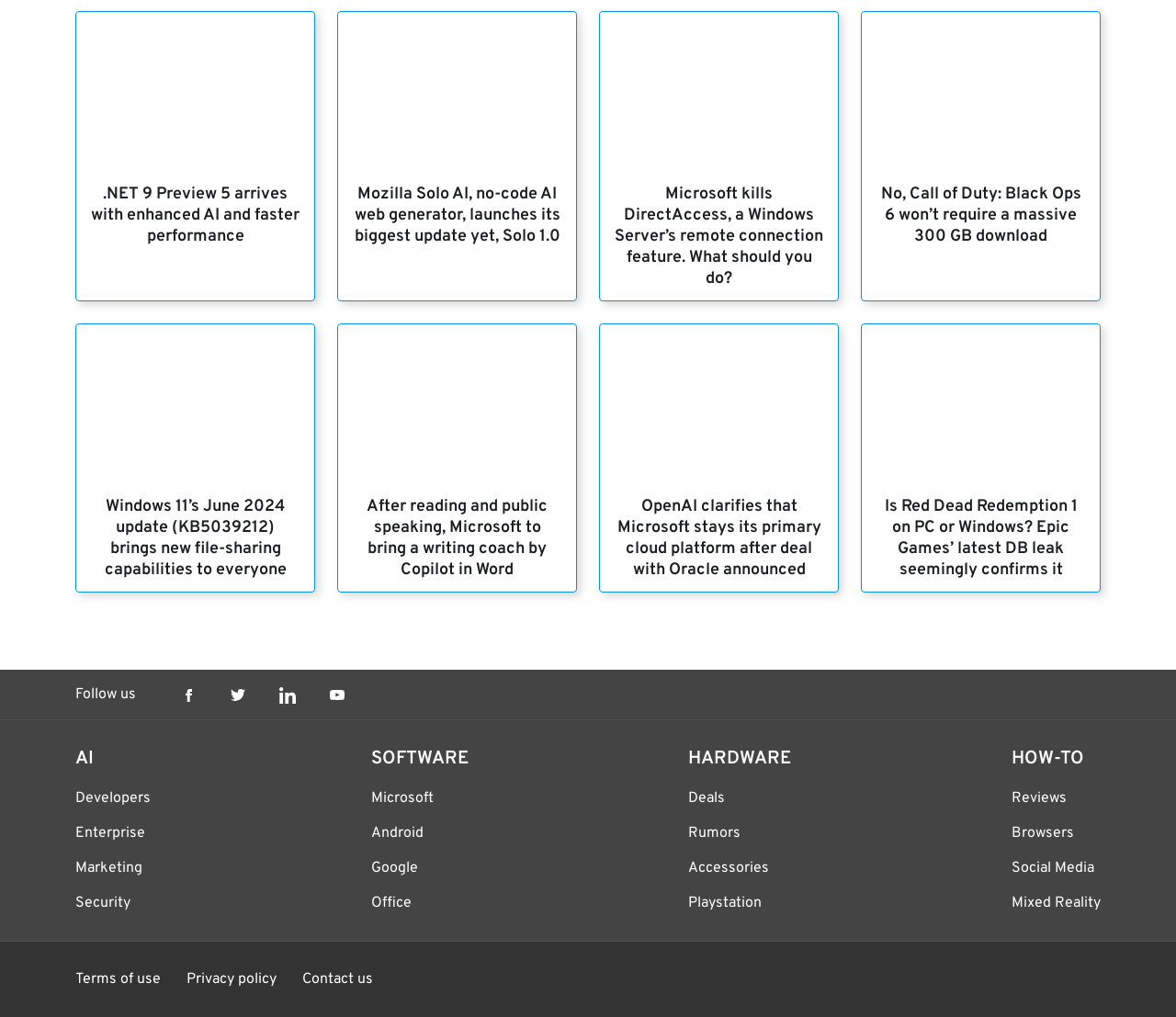Please specify the coordinates of the bounding box for the element that should be clicked to carry out this instruction: "Read more about Microsoft kills DirectAccess". The coordinates must be four float numbers between 0 and 1, formatted as [left, top, right, bottom].

[0.523, 0.18, 0.7, 0.284]